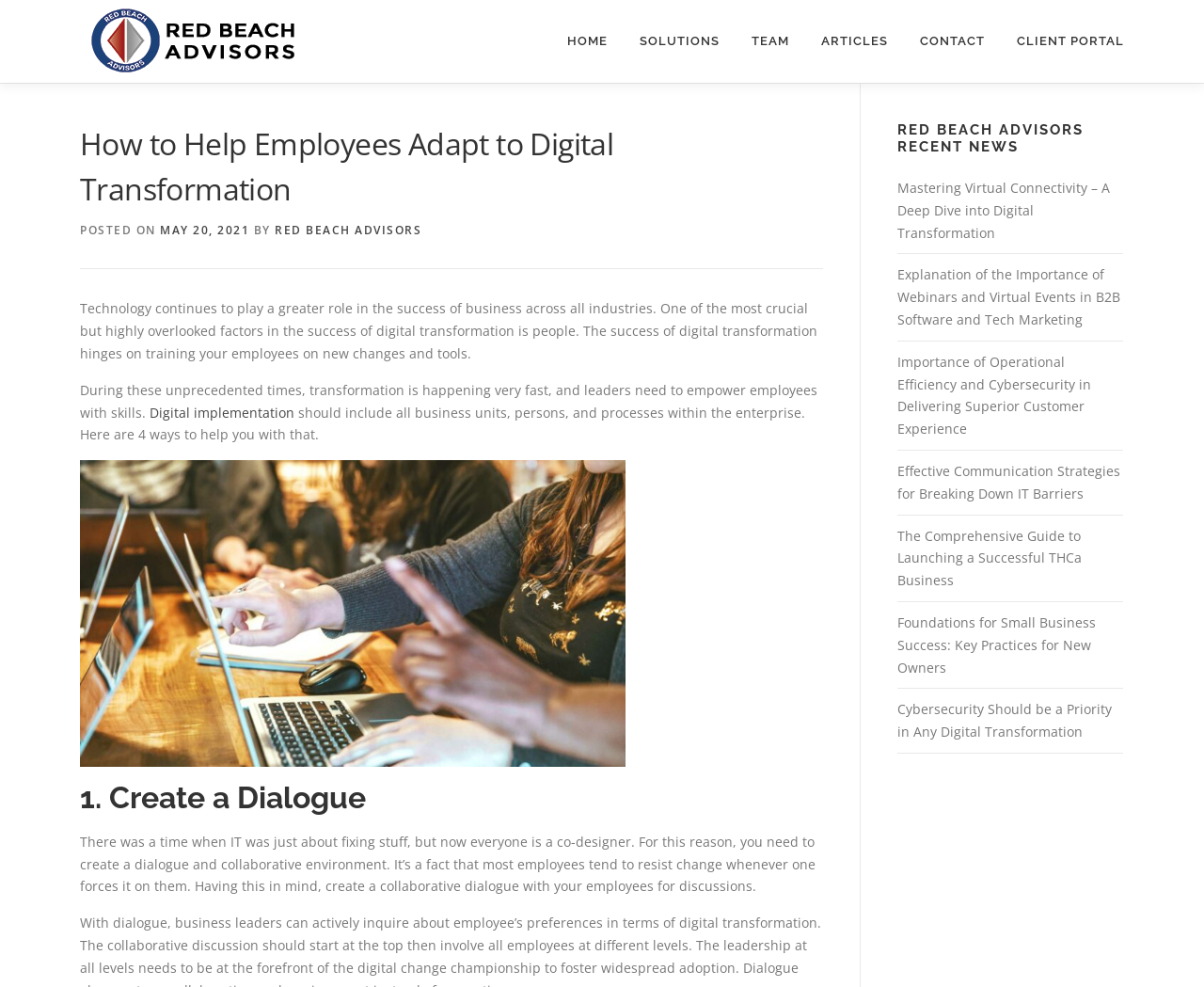Describe the webpage meticulously, covering all significant aspects.

The webpage is about helping employees adapt to digital transformation, specifically focusing on the importance of people in the success of digital transformation. At the top, there is a logo of Red Beach Advisors, accompanied by a link to the company's homepage. Below the logo, there is a navigation menu with links to different sections of the website, including HOME, SOLUTIONS, TEAM, ARTICLES, CONTACT, and CLIENT PORTAL.

The main content of the webpage is divided into two sections. The first section has a heading that reads "How to Help Employees Adapt to Digital Transformation" and is followed by a brief introduction to the importance of people in digital transformation. The introduction is accompanied by a link to the date of the post, May 20, 2021, and the author, Red Beach Advisors.

The main content of the first section is a series of paragraphs that discuss the importance of empowering employees with skills during digital transformation. The text is accompanied by a link to "Digital implementation" and a figure with a link to "technology learning". The section concludes with a heading that reads "1. Create a Dialogue" and a paragraph that discusses the importance of creating a collaborative environment for digital transformation.

The second section is located on the right side of the webpage and is headed "RED BEACH ADVISORS RECENT NEWS". This section contains a list of six links to recent news articles, including "Mastering Virtual Connectivity – A Deep Dive into Digital Transformation", "Explanation of the Importance of Webinars and Virtual Events in B2B Software and Tech Marketing", and "Cybersecurity Should be a Priority in Any Digital Transformation".